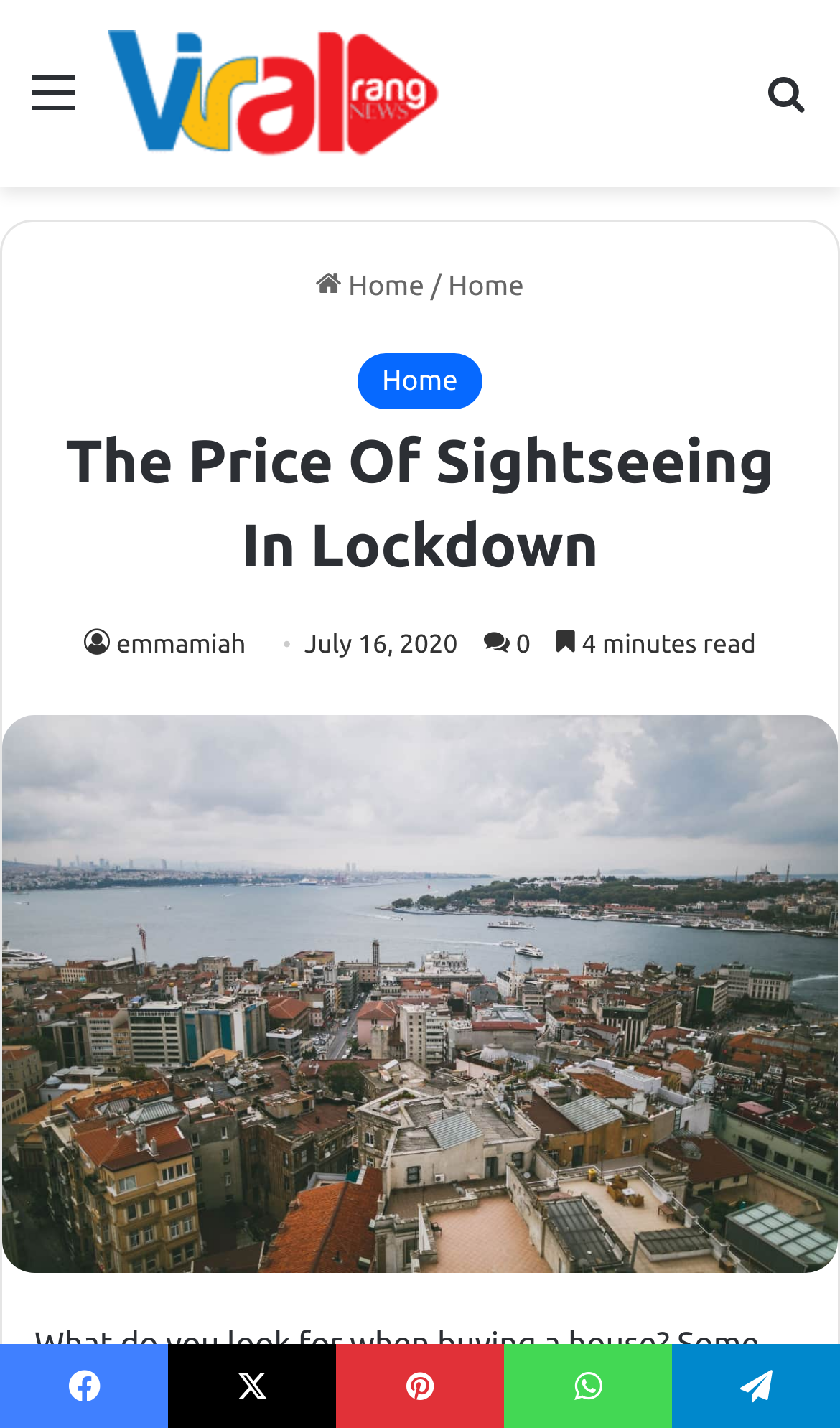Provide the bounding box coordinates for the UI element described in this sentence: "Home". The coordinates should be four float values between 0 and 1, i.e., [left, top, right, bottom].

[0.533, 0.189, 0.624, 0.211]